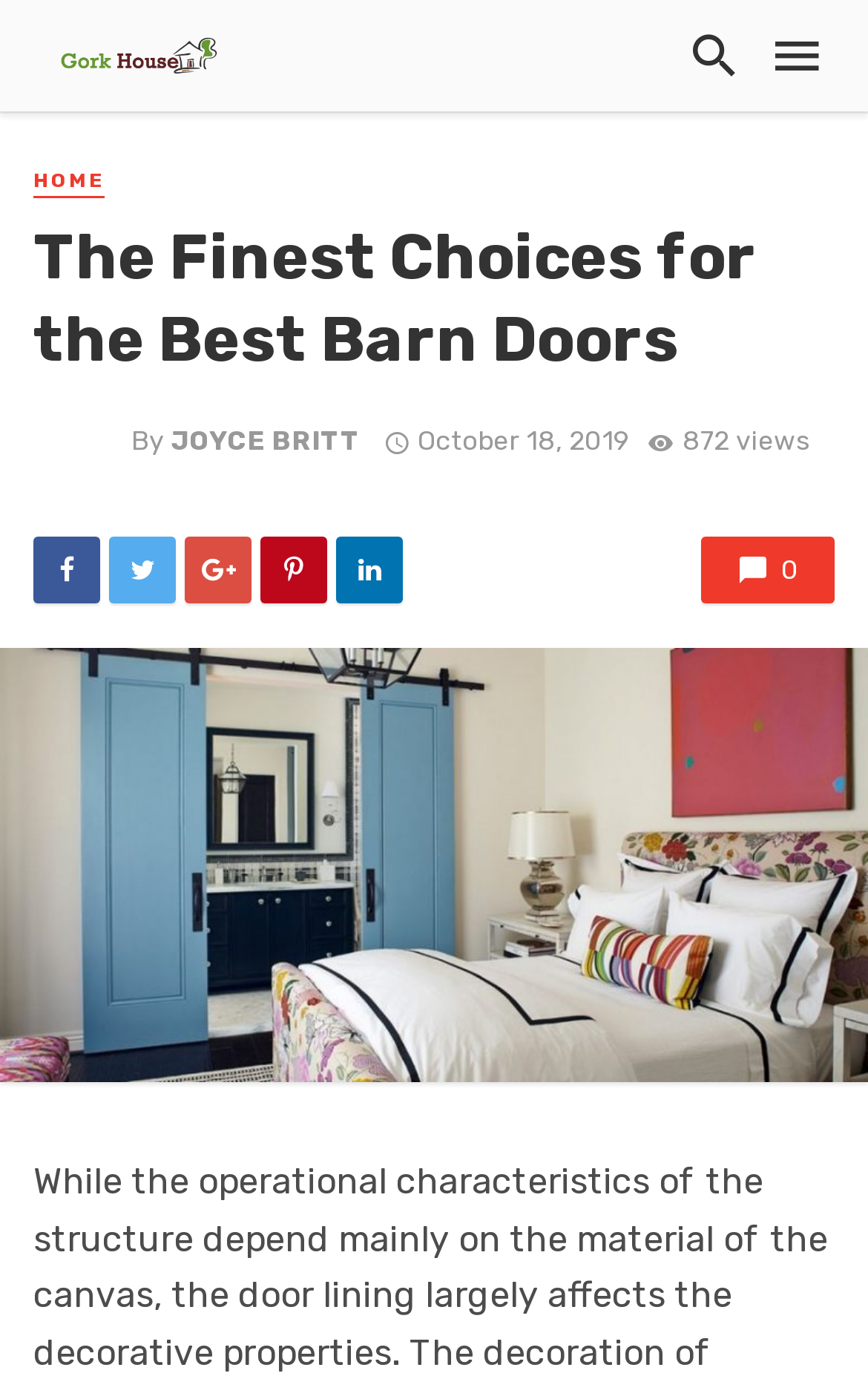What is the logo of this website?
Please answer using one word or phrase, based on the screenshot.

logo